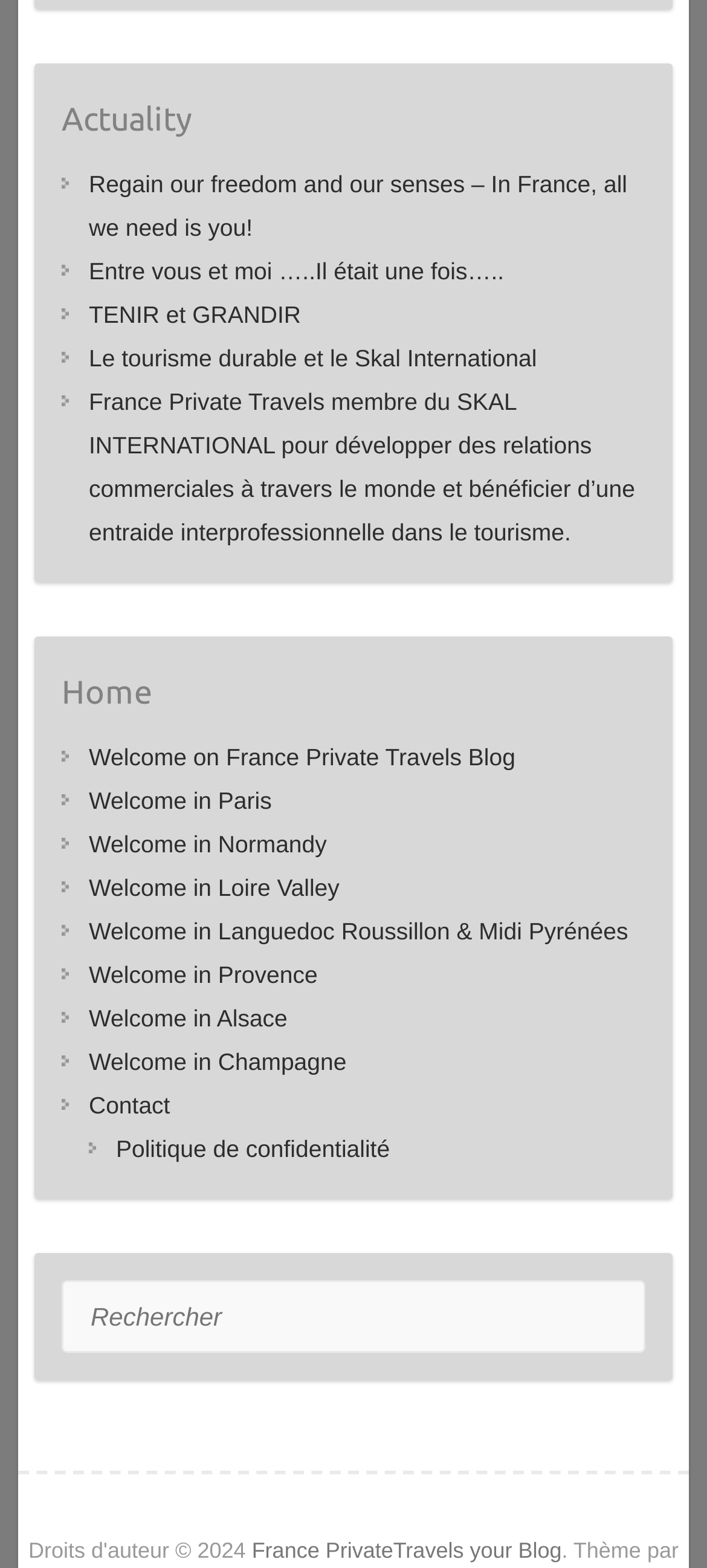What is the theme of the blog provided by? From the image, respond with a single word or brief phrase.

Thème par